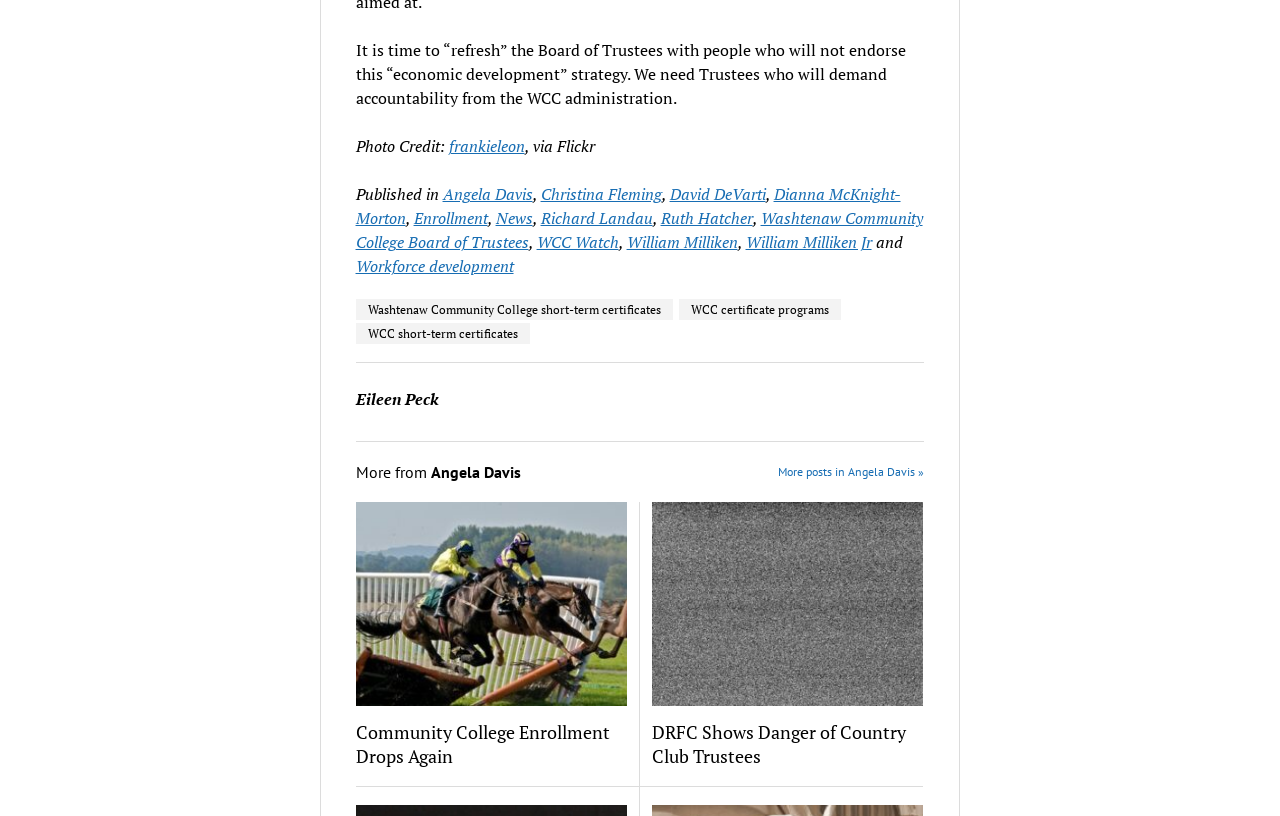Provide your answer in a single word or phrase: 
What is the focus of the links in the 'Published in' section?

People